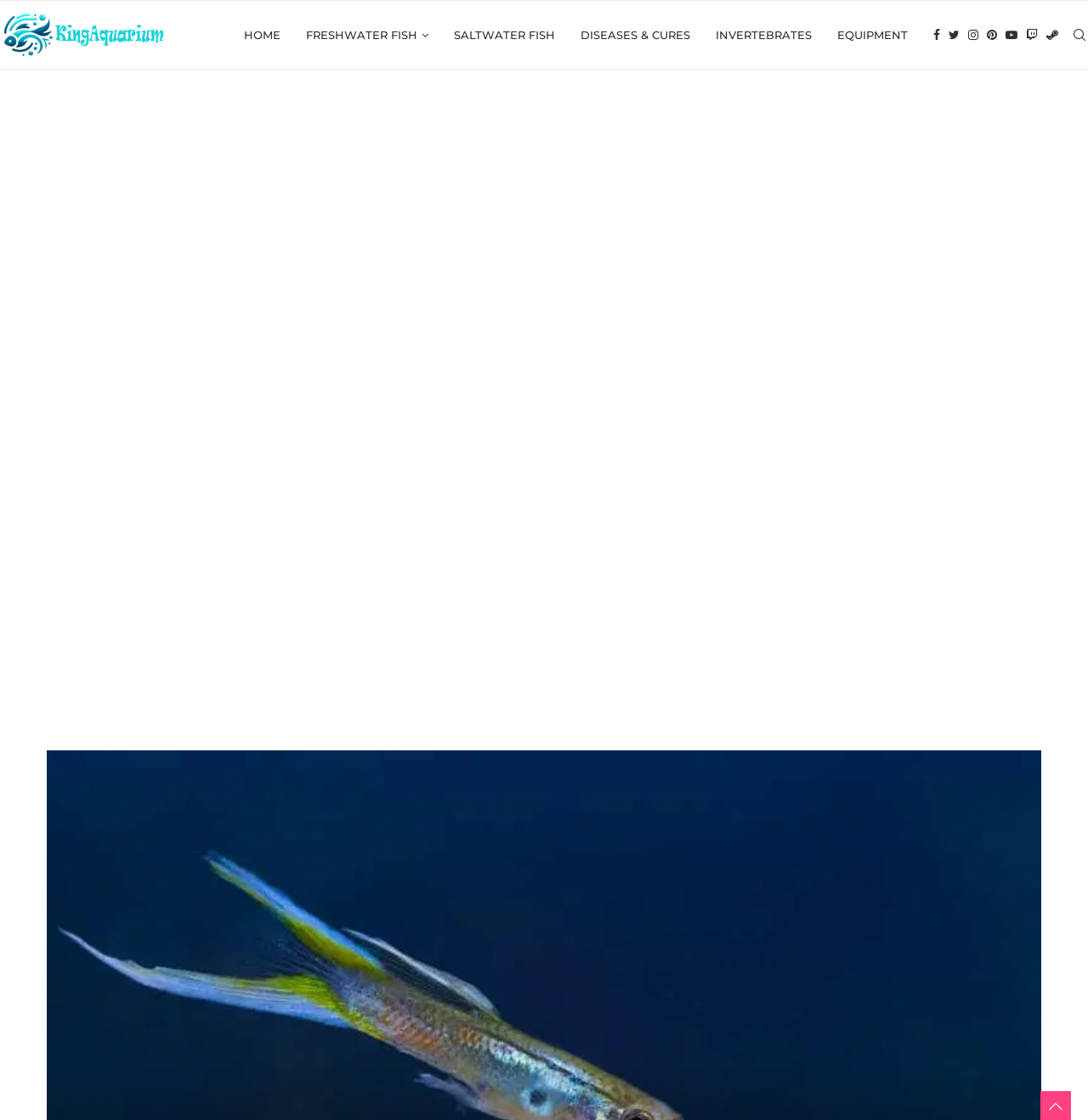Carefully examine the image and provide an in-depth answer to the question: How many social media links are there?

I counted the number of social media links by looking at the top-right corner of the webpage, where I found links to Facebook, Twitter, Instagram, Pinterest, Youtube, and Twitch.